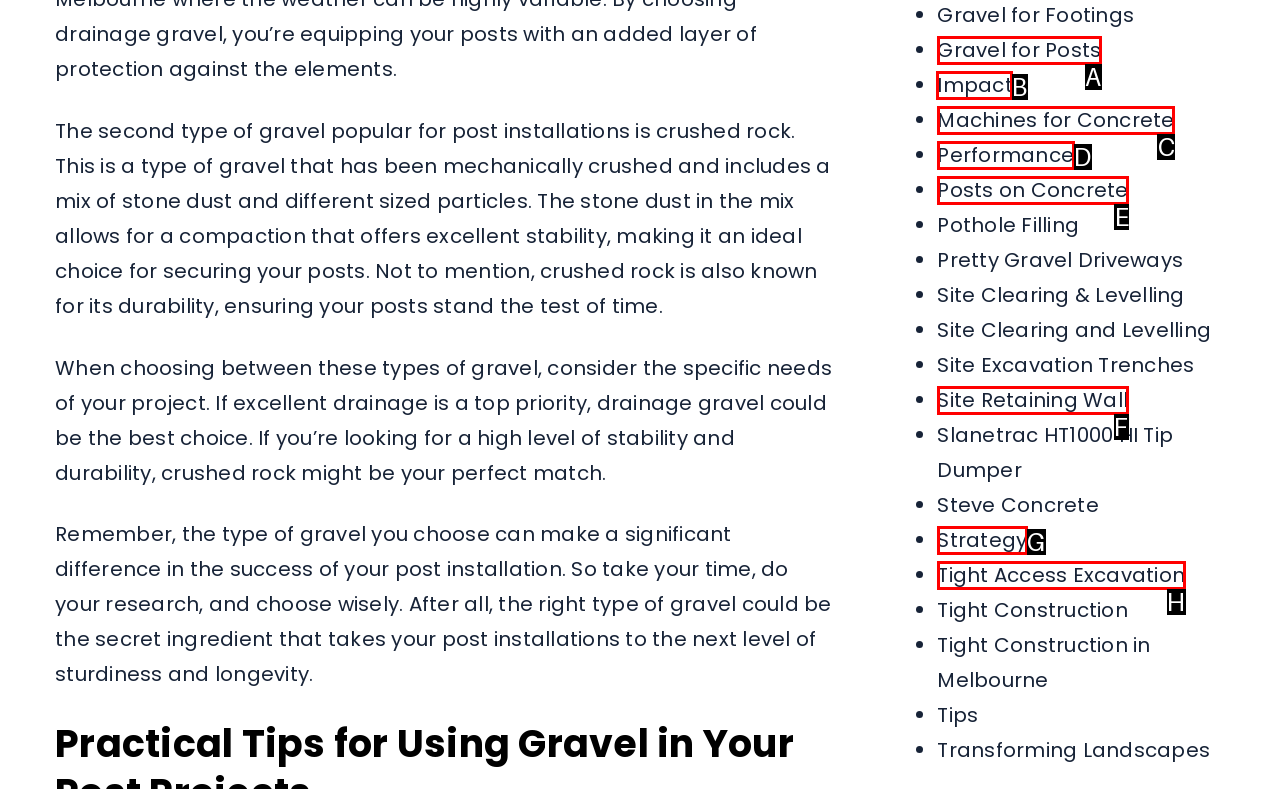Determine which HTML element to click for this task: Click on 'Impact' Provide the letter of the selected choice.

B